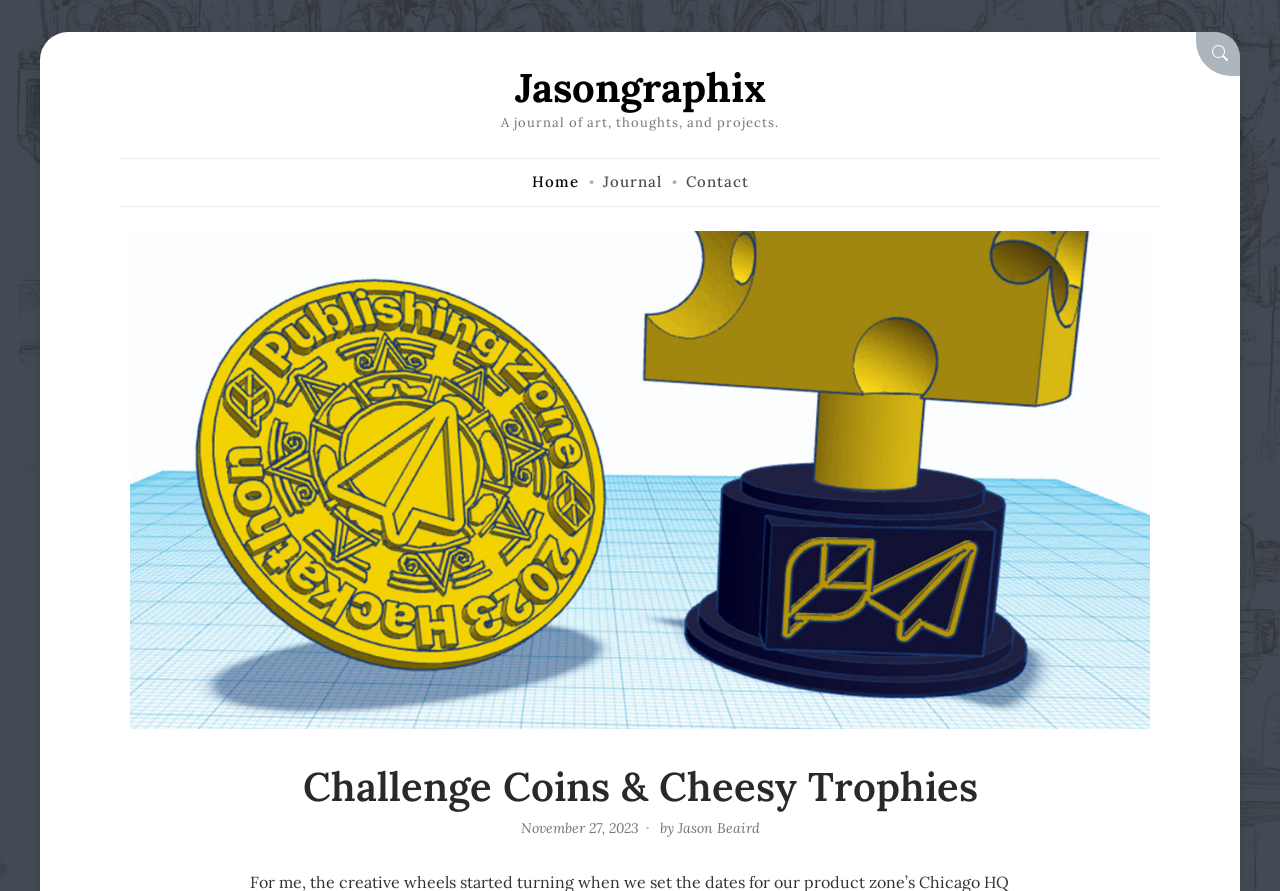Using the provided description Jasongraphix, find the bounding box coordinates for the UI element. Provide the coordinates in (top-left x, top-left y, bottom-right x, bottom-right y) format, ensuring all values are between 0 and 1.

[0.402, 0.07, 0.598, 0.127]